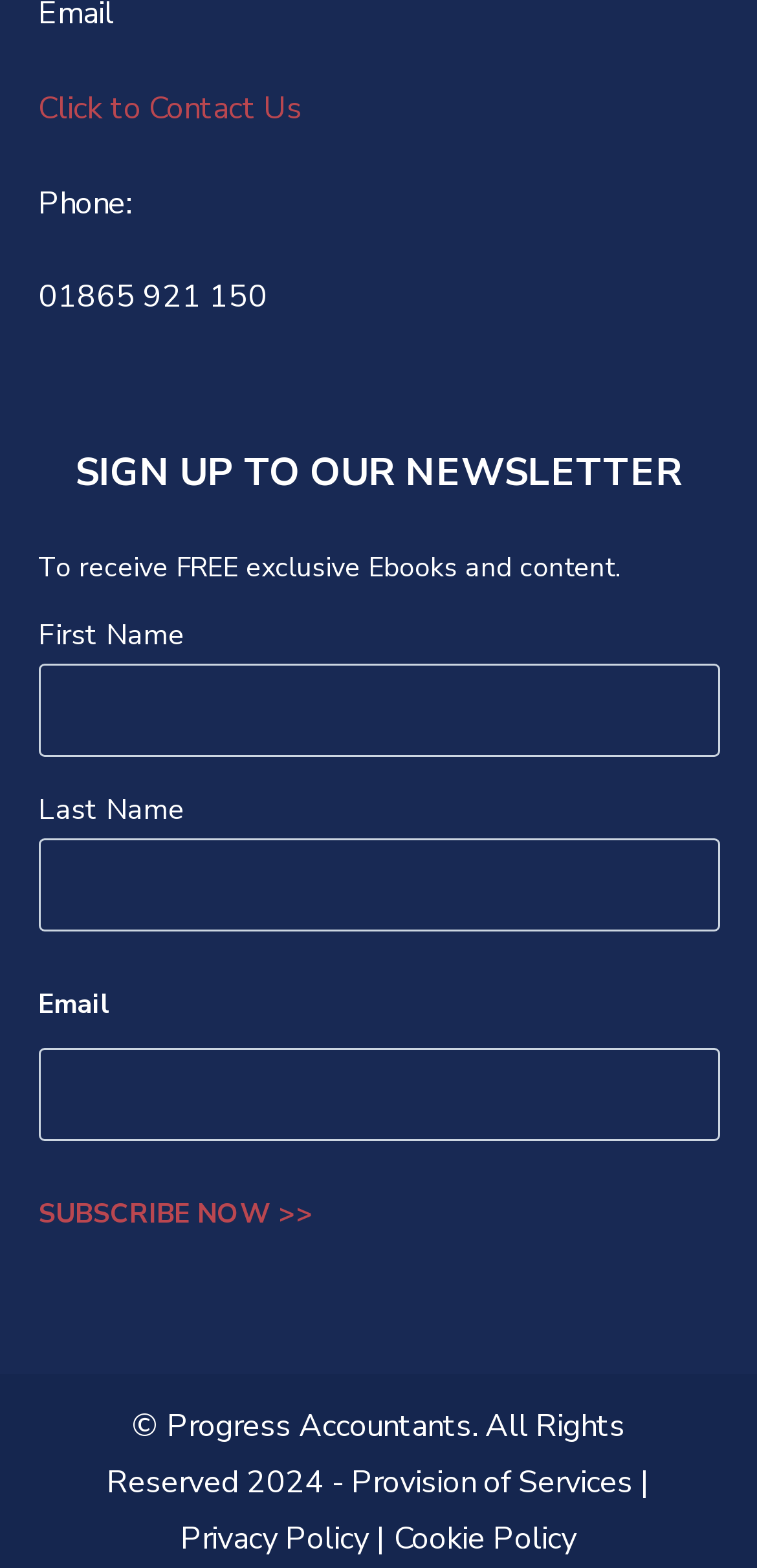Identify the bounding box coordinates of the region that should be clicked to execute the following instruction: "View provision of services".

[0.464, 0.932, 0.836, 0.959]